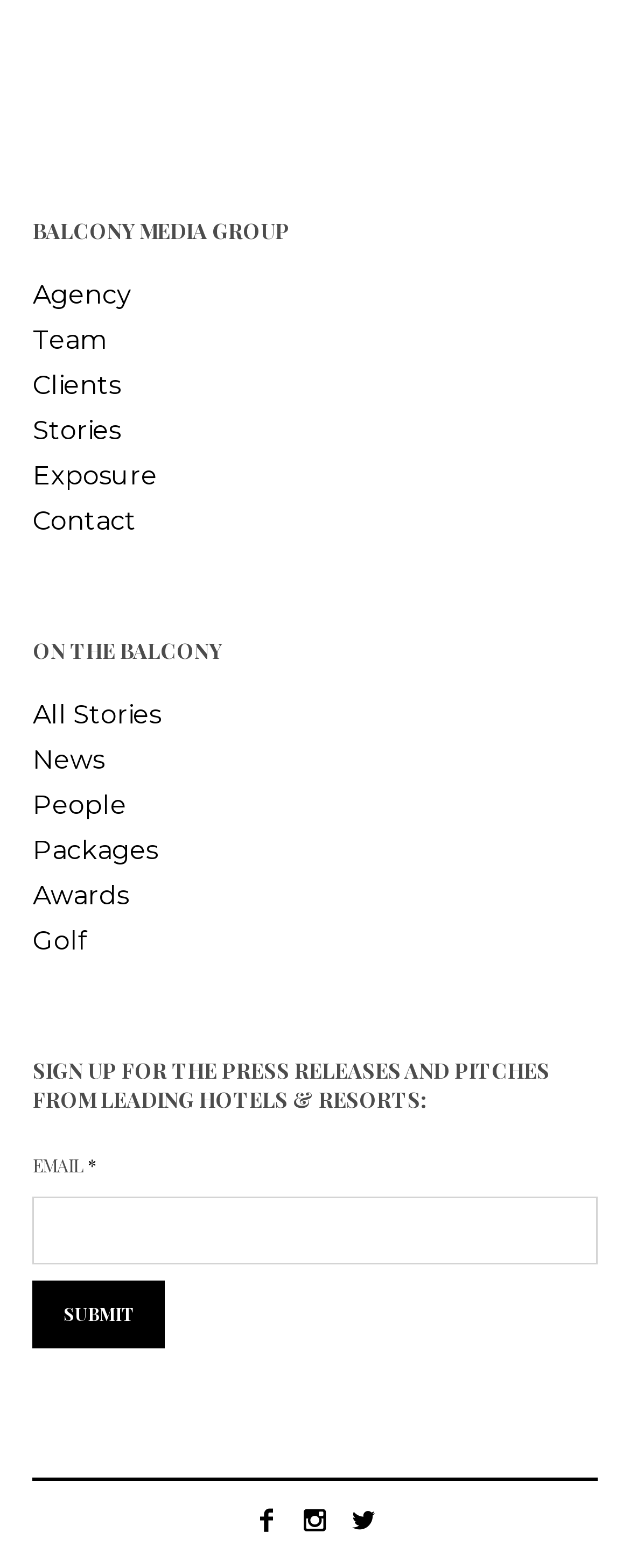Using the element description: "title="Facebook"", determine the bounding box coordinates for the specified UI element. The coordinates should be four float numbers between 0 and 1, [left, top, right, bottom].

[0.392, 0.956, 0.454, 0.981]